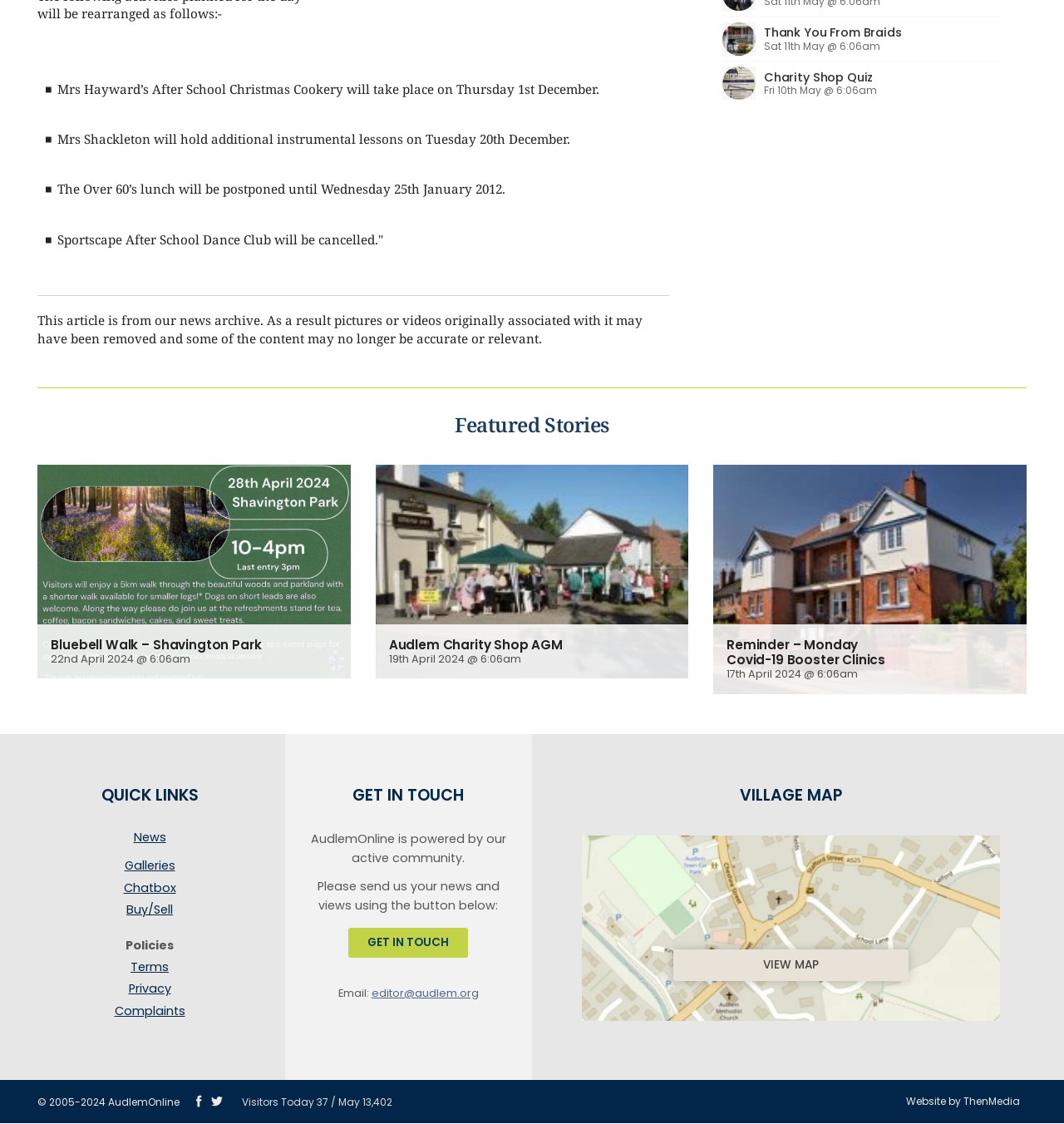For the element described, predict the bounding box coordinates as (top-left x, top-left y, bottom-right x, bottom-right y). All values should be between 0 and 1. Element description: Chatbox

[0.035, 0.783, 0.246, 0.803]